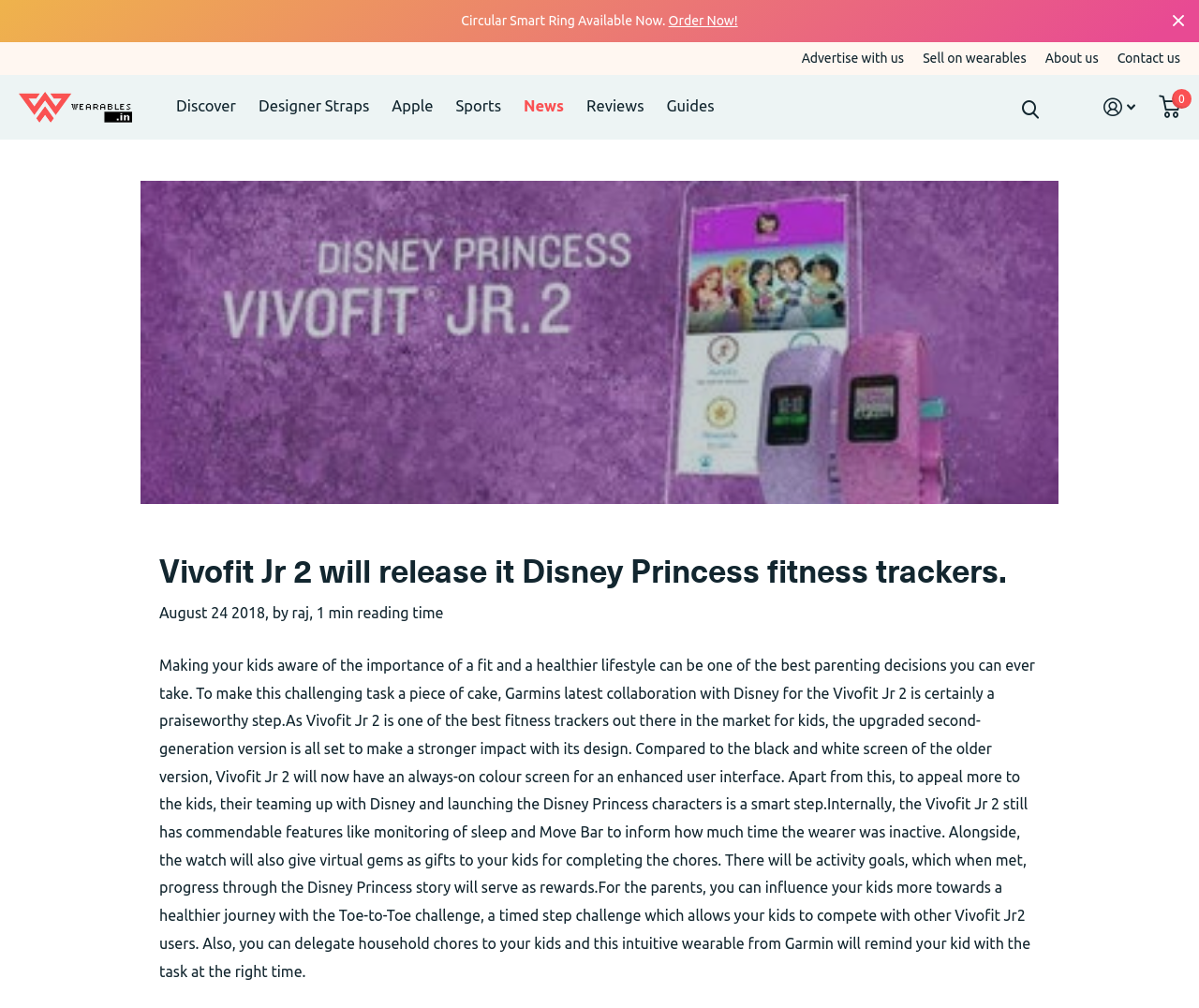Identify the bounding box coordinates of the section that should be clicked to achieve the task described: "Close the current page".

[0.966, 0.0, 1.0, 0.041]